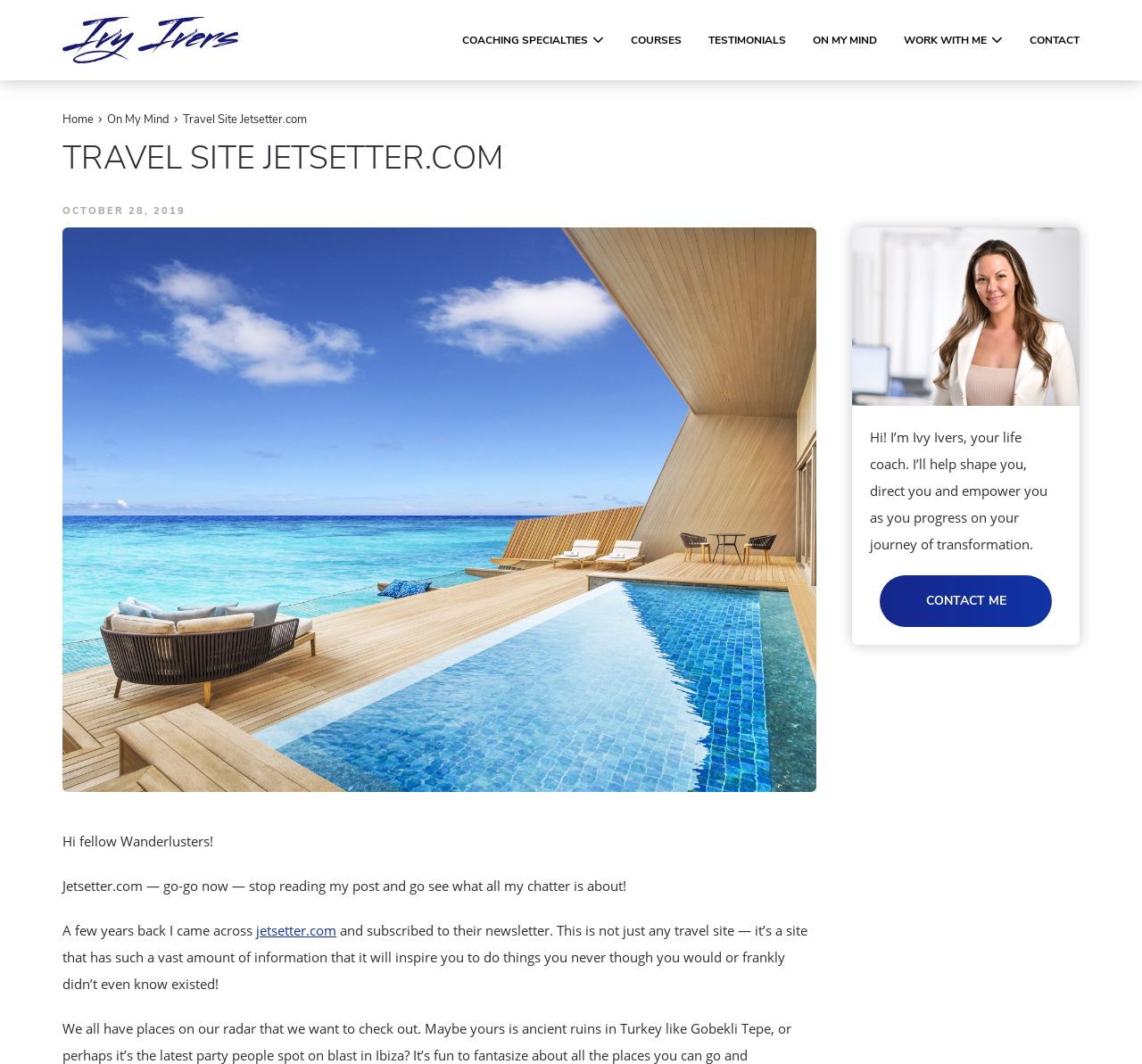Locate the bounding box coordinates of the element that should be clicked to execute the following instruction: "Click on Ivy Ivers' profile link".

[0.043, 0.013, 0.22, 0.062]